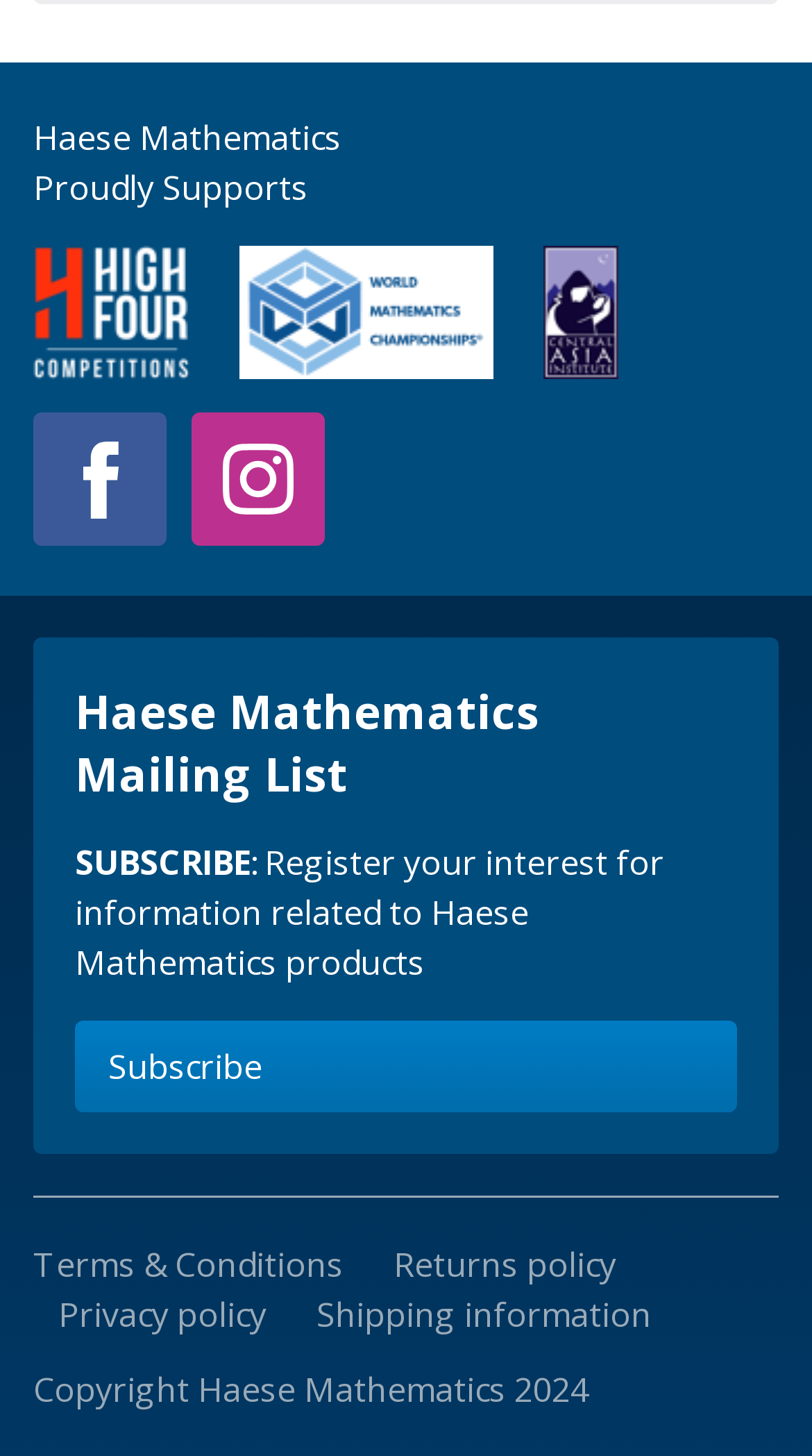Please identify the bounding box coordinates of the clickable area that will fulfill the following instruction: "Subscribe to the Haese Mathematics Mailing List". The coordinates should be in the format of four float numbers between 0 and 1, i.e., [left, top, right, bottom].

[0.092, 0.701, 0.908, 0.764]